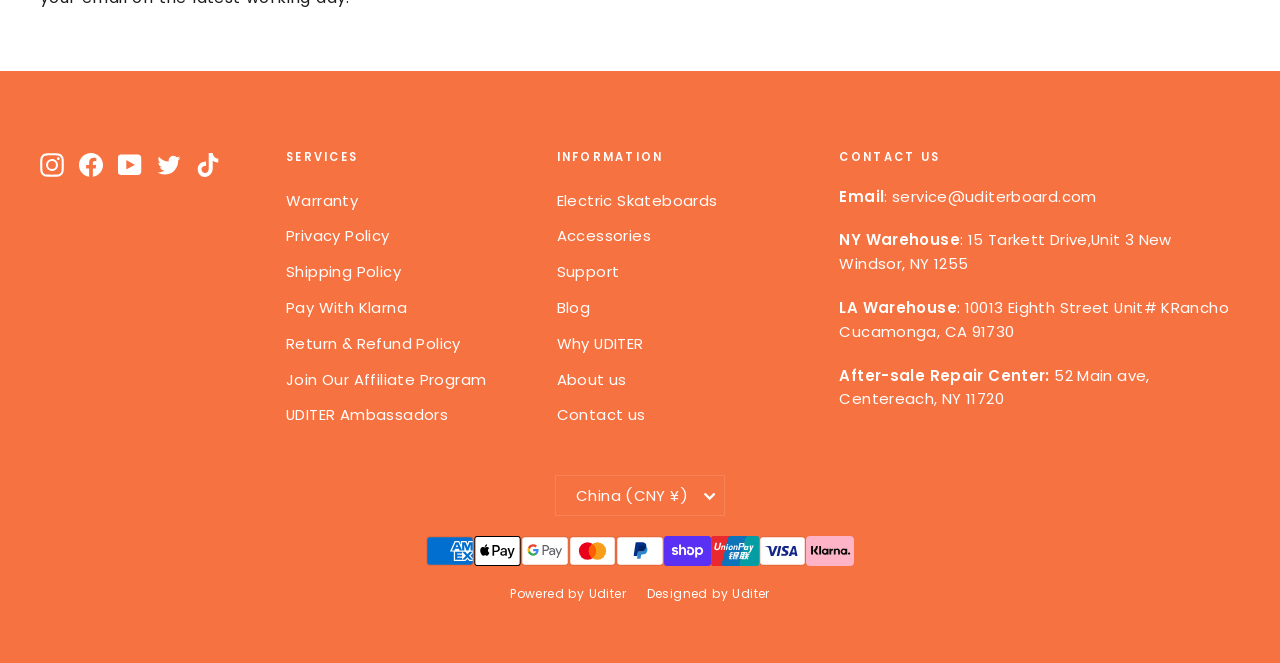Based on the element description: "China (CNY ¥)", identify the UI element and provide its bounding box coordinates. Use four float numbers between 0 and 1, [left, top, right, bottom].

[0.434, 0.717, 0.566, 0.778]